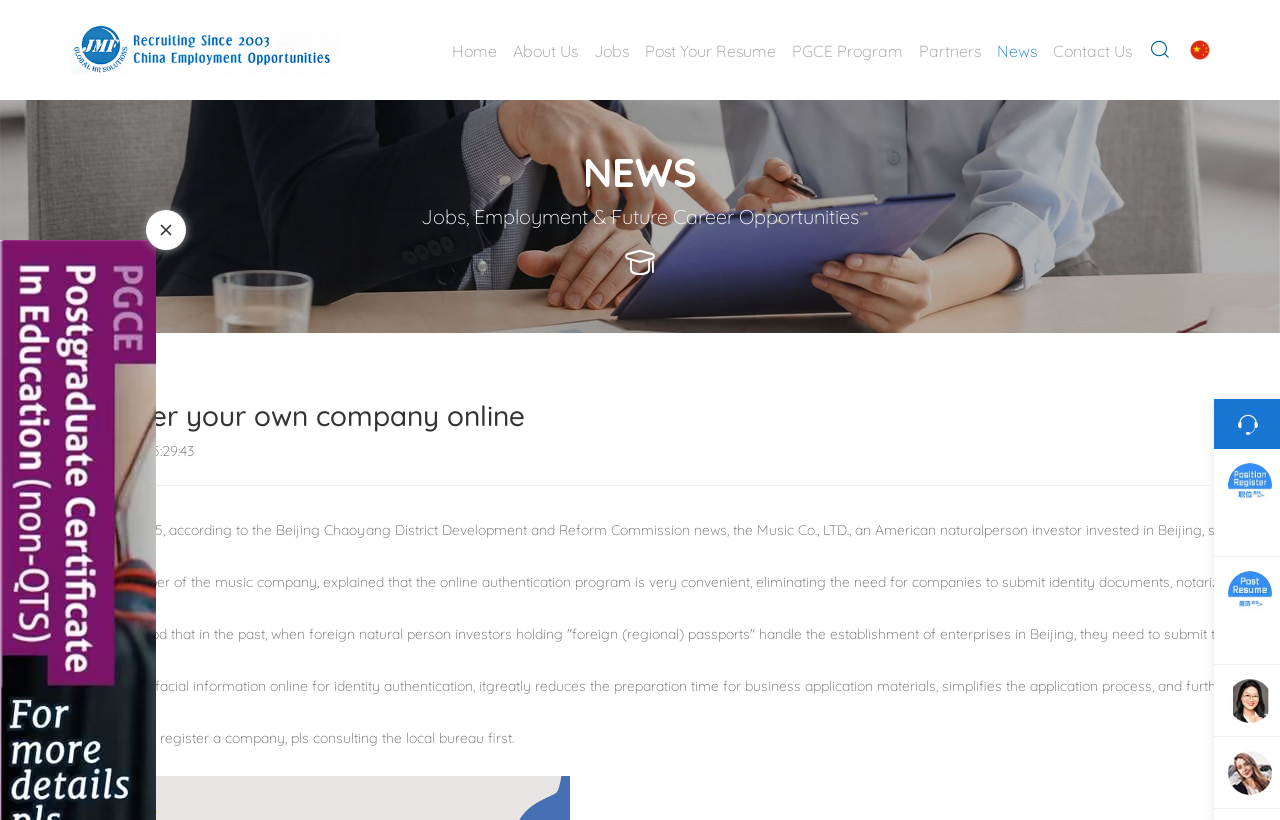Explain the webpage's design and content in an elaborate manner.

The webpage appears to be a company website, specifically Qingdao JMF Economy & Culture Consulting Co., Ltd., which offers services related to registering a company online. 

At the top-right corner, there is a link to an unknown page, accompanied by a small image. On the top-left corner, there is a link to the company's homepage, followed by a series of links to other pages, including "About Us", "Jobs", "Post Your Resume", "PGCE Program", "Partners", "News", and "Contact Us". These links are aligned horizontally and take up the top section of the page.

Below the links, there is a large image that spans the entire width of the page. 

The main content of the page is divided into two sections. On the left side, there is a heading that reads "Register your own company online", followed by a paragraph of text that provides some guidance on registering a company, advising users to consult with the local bureau first. 

On the right side, there is a section titled "NEWS" with a subheading that reads "Jobs, Employment & Future Career Opportunities". 

At the bottom-right corner, there are four small images aligned vertically.